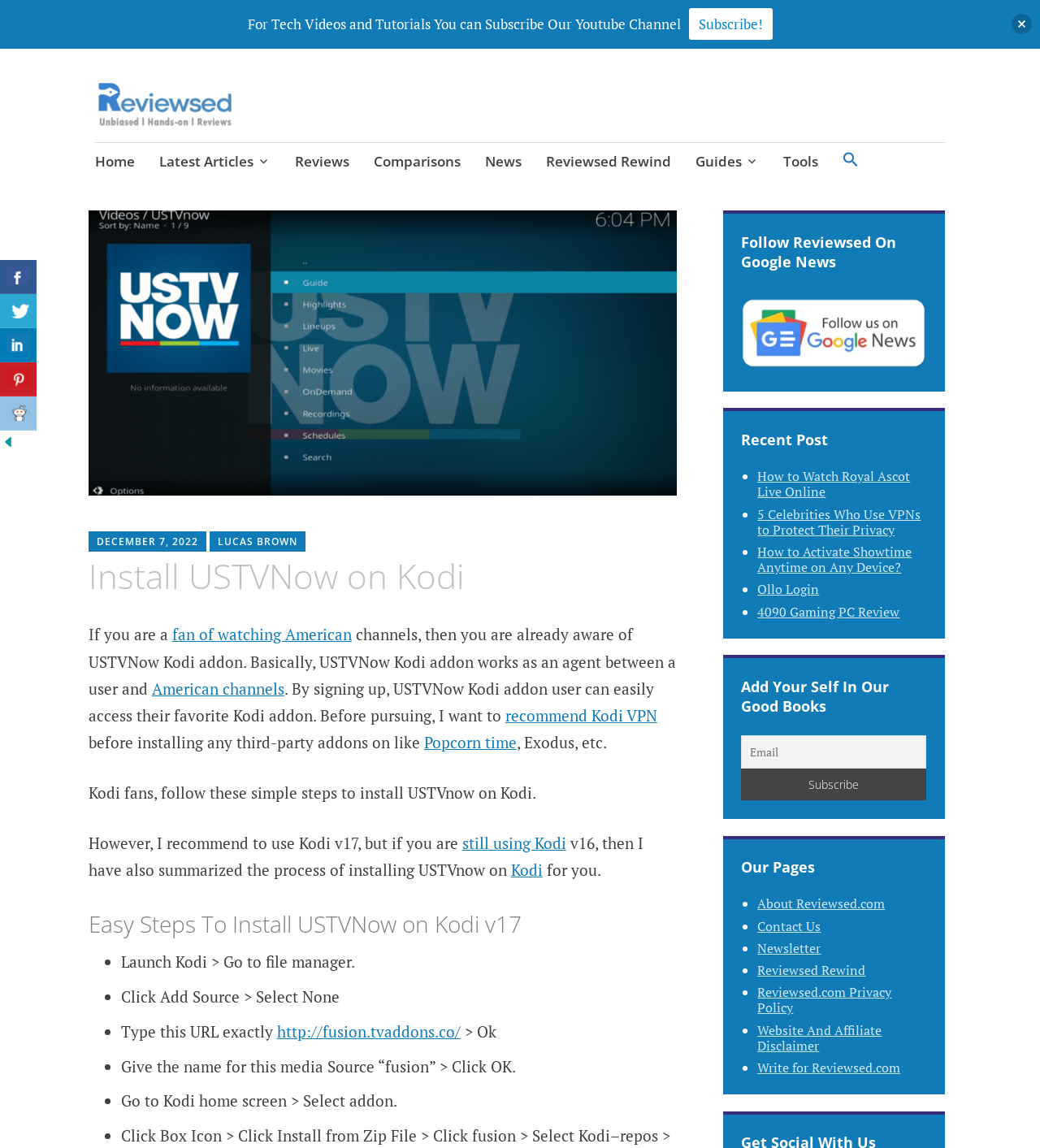Calculate the bounding box coordinates for the UI element based on the following description: "Reviewsed Rewind". Ensure the coordinates are four float numbers between 0 and 1, i.e., [left, top, right, bottom].

[0.525, 0.123, 0.645, 0.16]